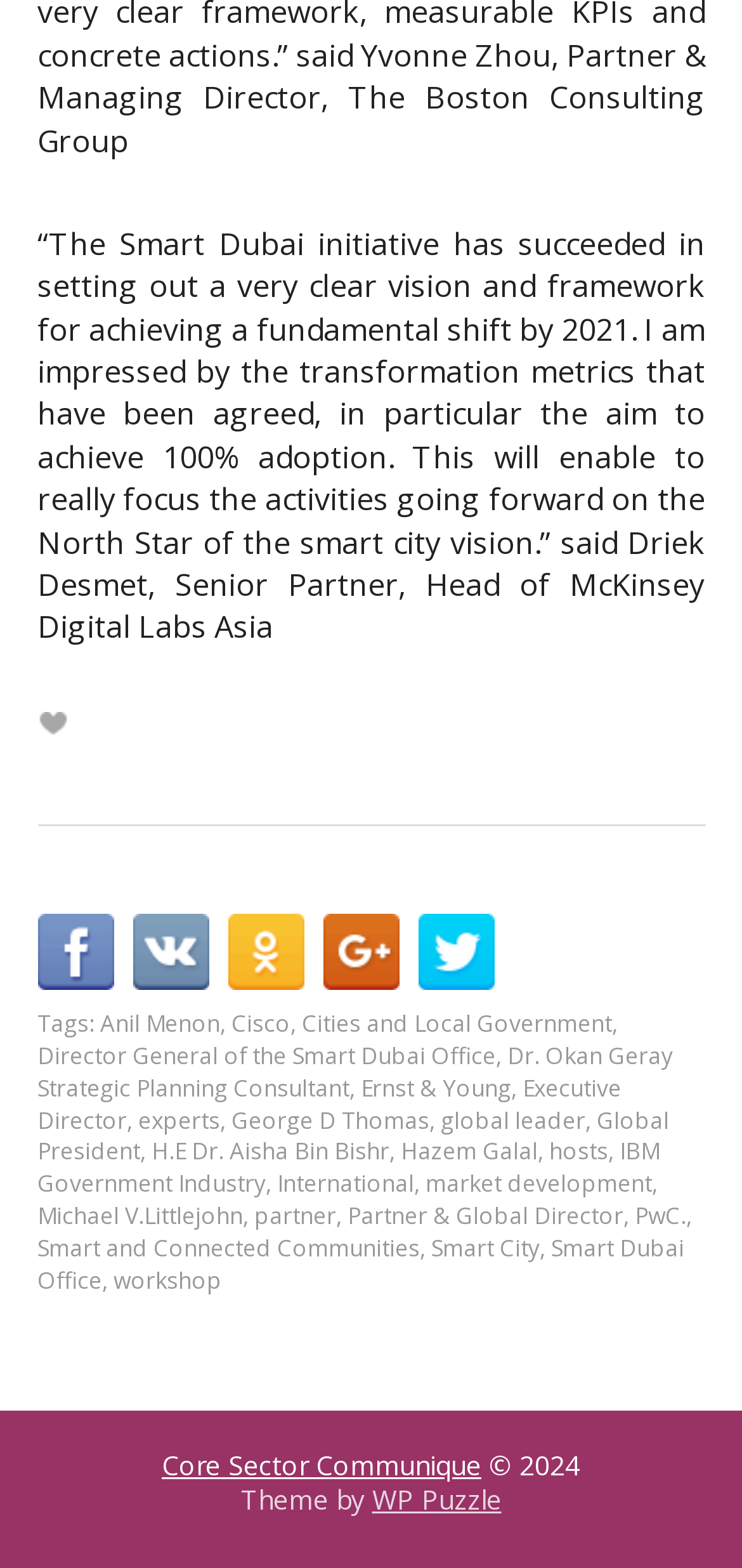Can you specify the bounding box coordinates of the area that needs to be clicked to fulfill the following instruction: "Check the tags"?

[0.05, 0.642, 0.135, 0.663]